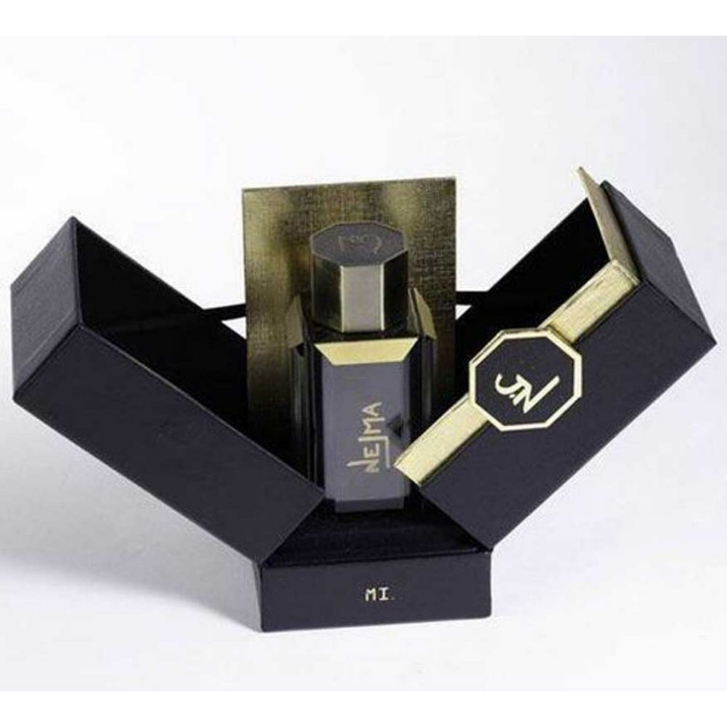Respond to the following question using a concise word or phrase: 
What is the color of the accent on one of the boxes?

Gold